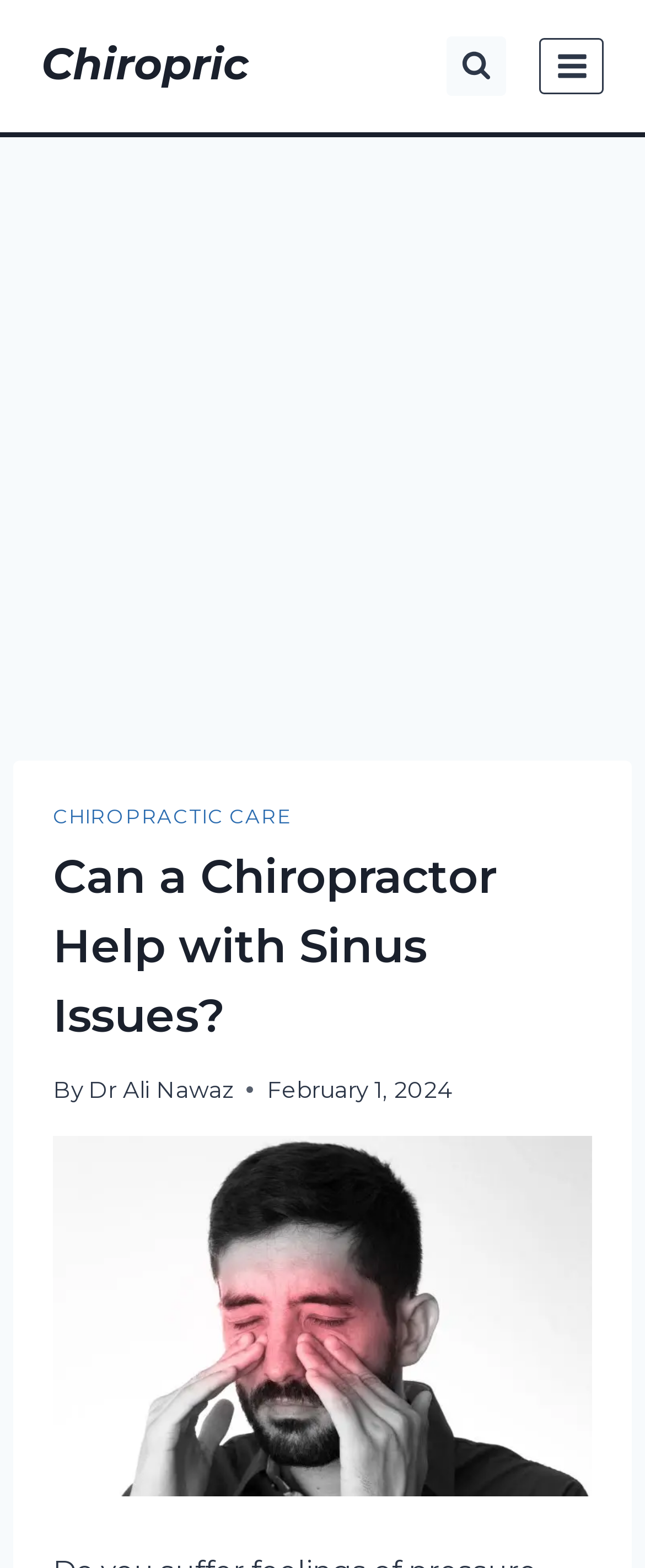Please identify the primary heading of the webpage and give its text content.

Can a Chiropractor Help with Sinus Issues?